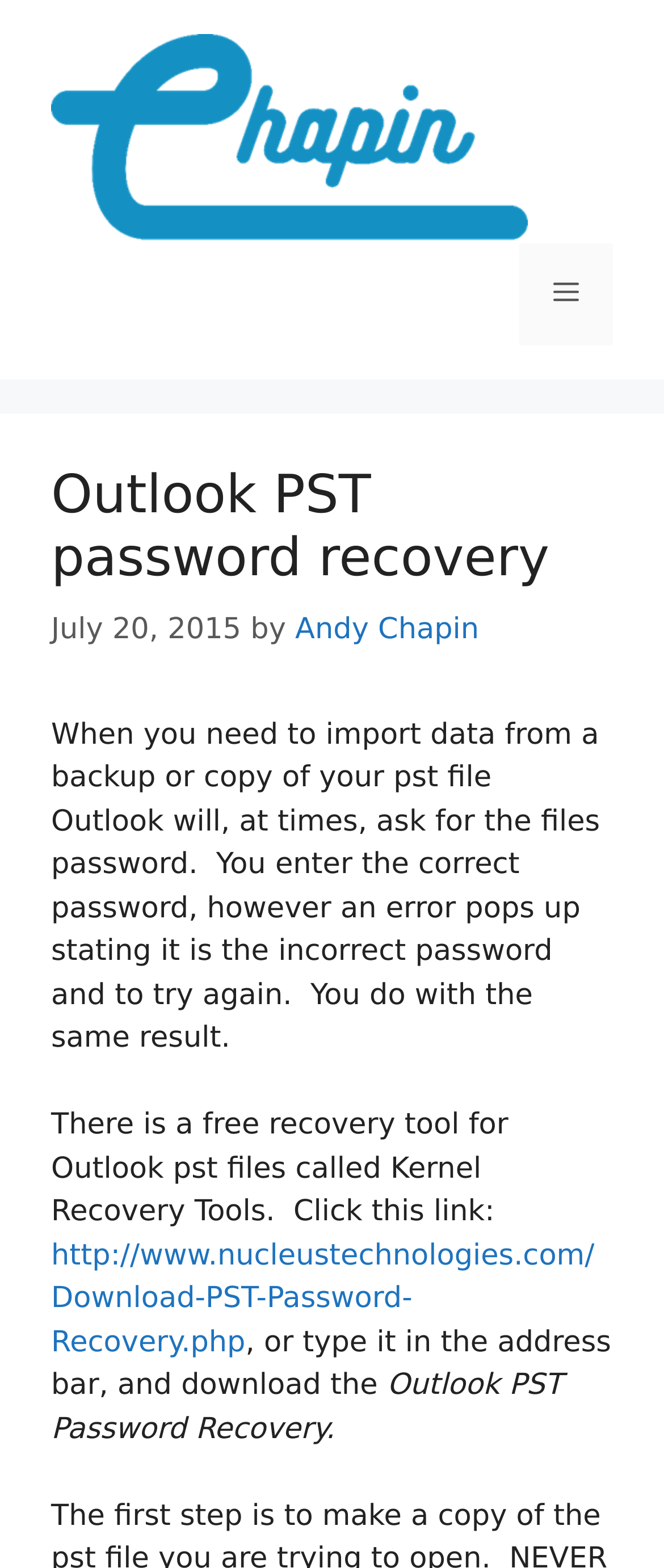Answer the following inquiry with a single word or phrase:
What is the name of the free recovery tool mentioned?

Kernel Recovery Tools